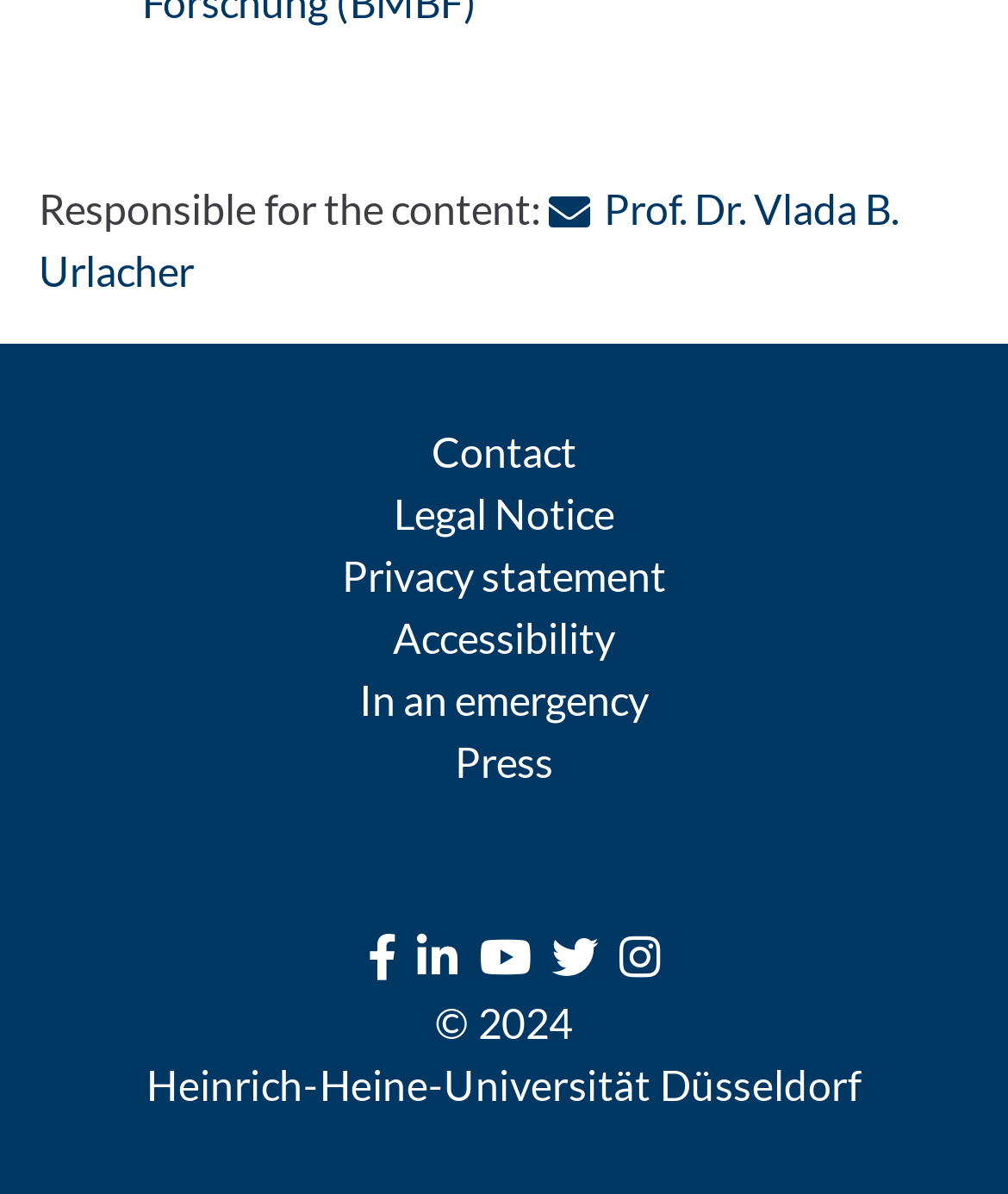Find the bounding box coordinates for the area you need to click to carry out the instruction: "click facebook link". The coordinates should be four float numbers between 0 and 1, indicated as [left, top, right, bottom].

None